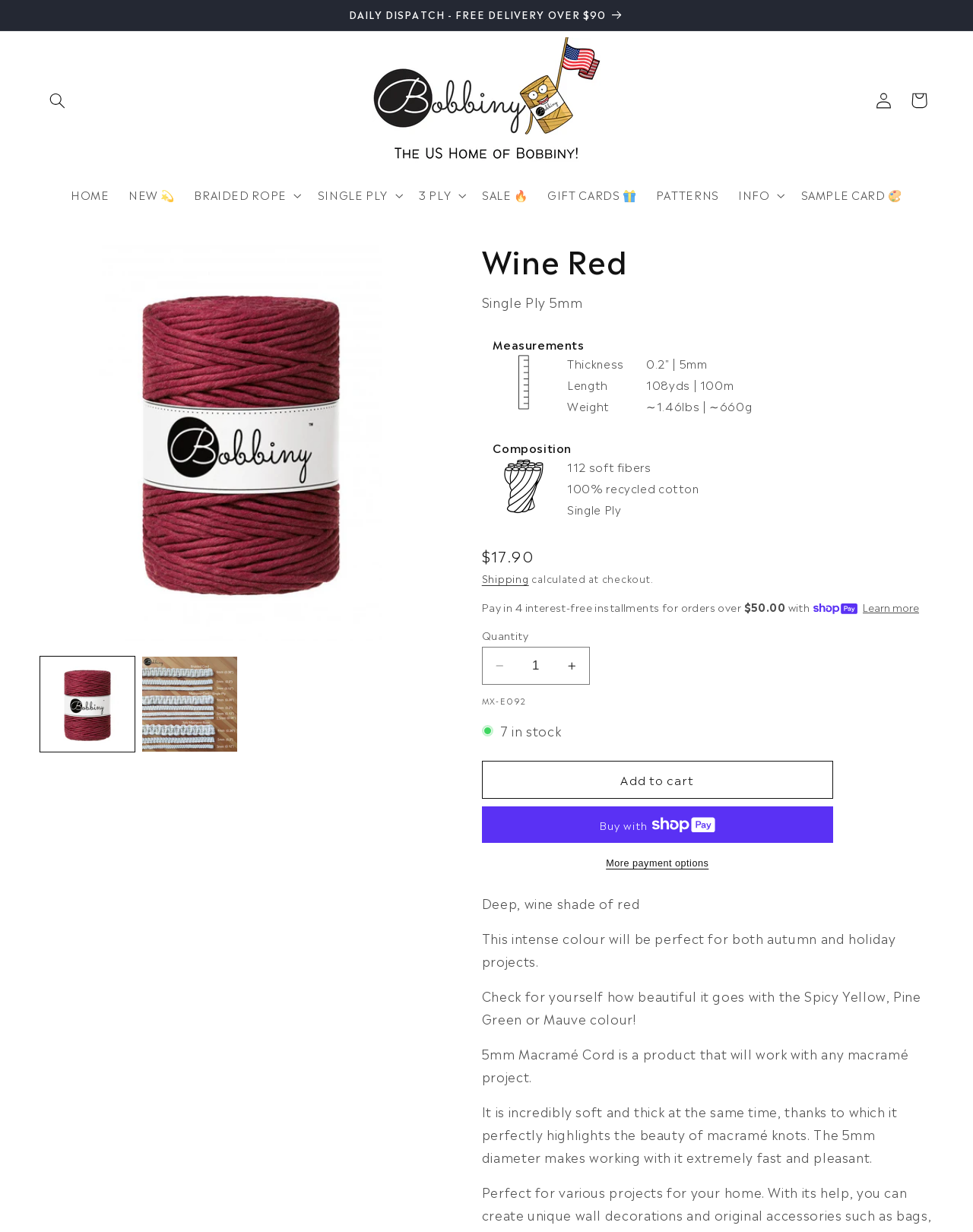Locate the bounding box of the UI element defined by this description: "alt="The Hamlet Veterinary Hospital"". The coordinates should be given as four float numbers between 0 and 1, formatted as [left, top, right, bottom].

None